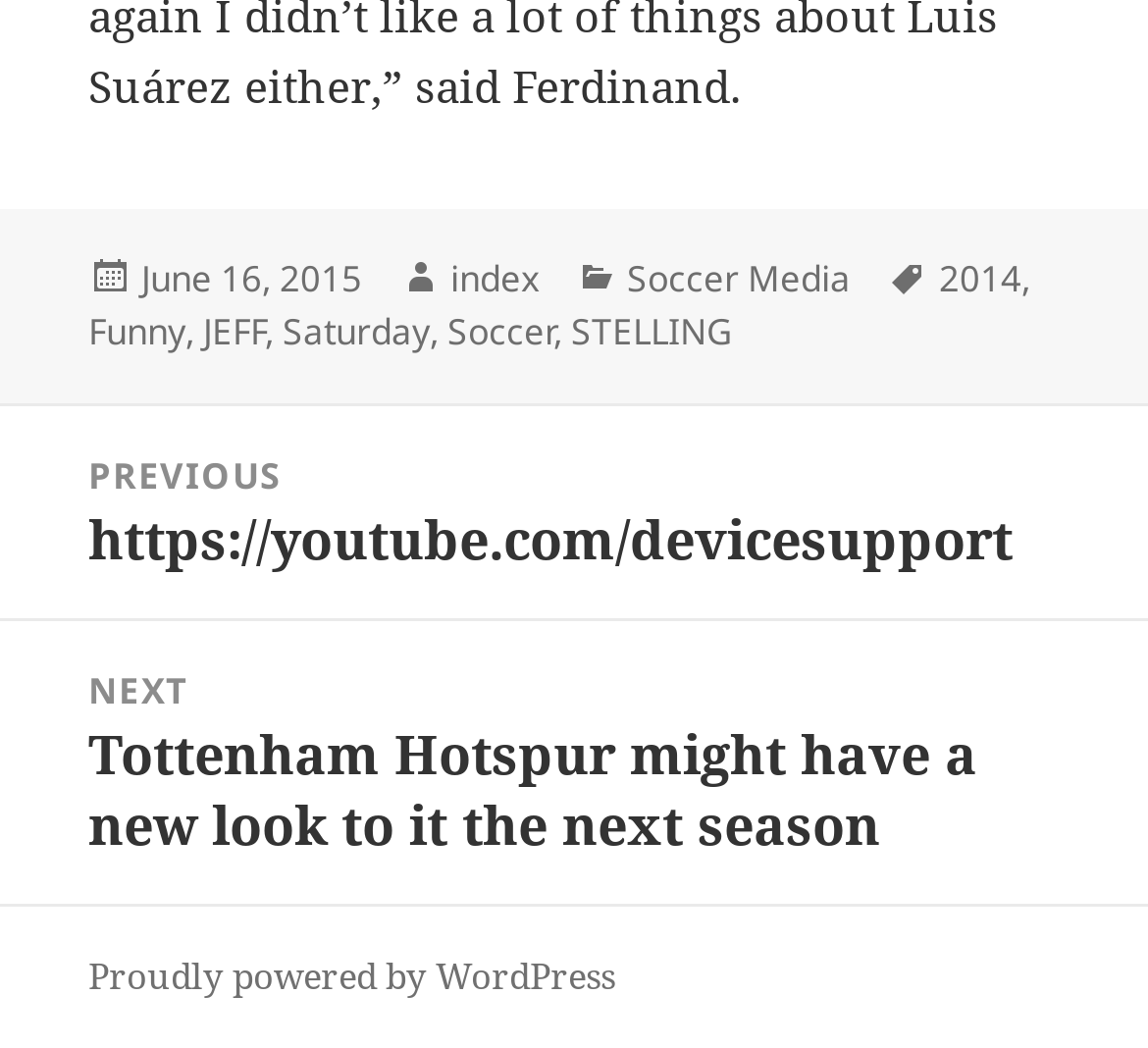Please examine the image and provide a detailed answer to the question: How many tags are associated with the post?

The number of tags associated with the post can be found in the footer section, where it lists the tags '2014', 'Funny', 'JEFF', and 'Soccer', among others, totaling 4 tags.